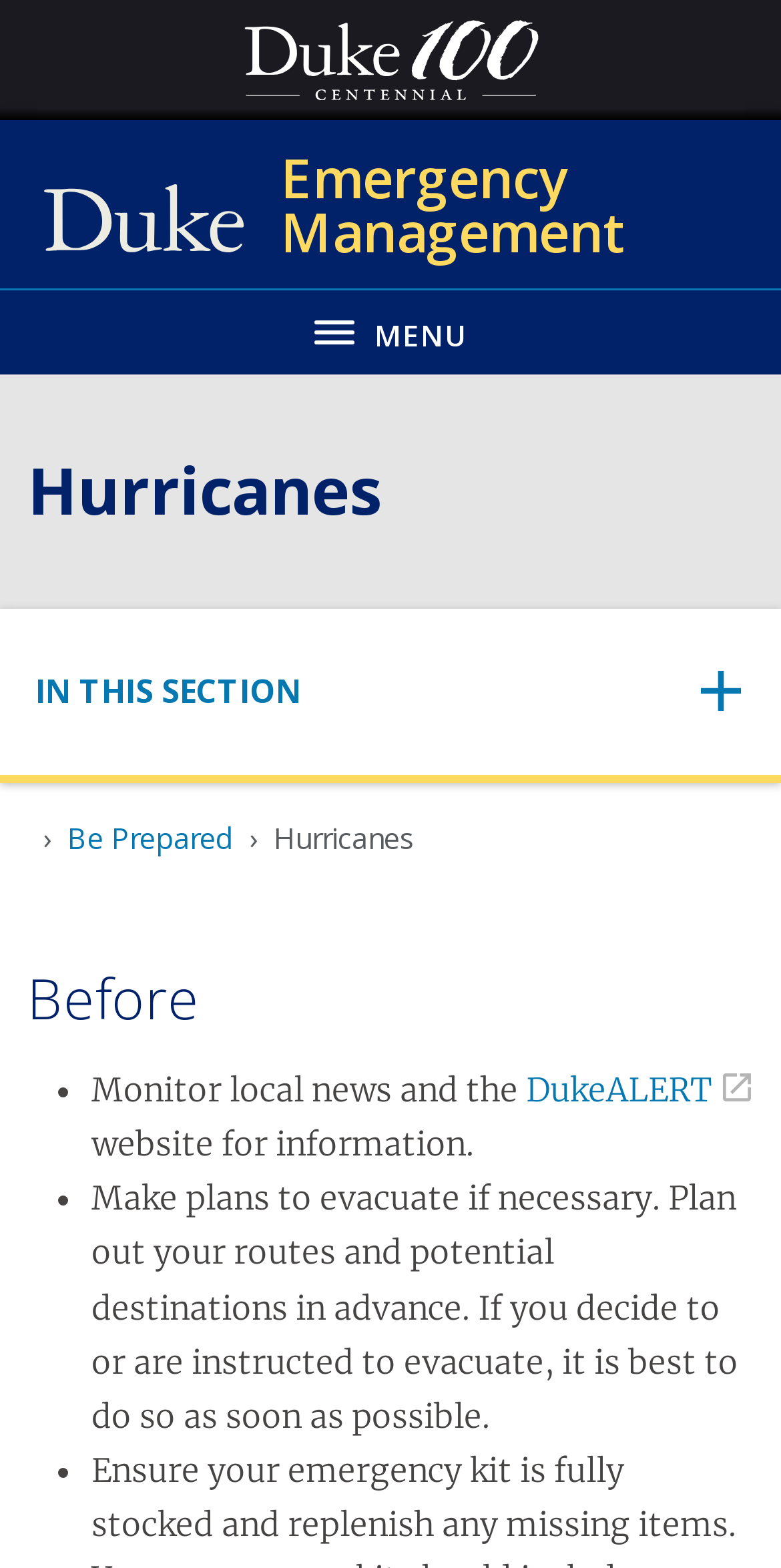Write a detailed summary of the webpage, including text, images, and layout.

The webpage is about Hurricanes and Emergency Management at Duke University. At the top left, there is a Duke 100 Centennial logo, and next to it, a link to Duke University Emergency Management. Below these elements, there is a button to toggle the navigation menu, which is currently not expanded. 

To the right of the toggle button, there is a heading that reads "Hurricanes". Below this heading, there is a sub-navigation menu that is not expanded. Further down, there is a breadcrumb navigation menu with links to "Be Prepared" and "Hurricanes". 

The main content of the webpage starts with a heading that reads "Before". Below this heading, there is a list of instructions. The first item in the list advises users to monitor local news and the DukeALERT website for information. The second item instructs users to make plans to evacuate if necessary, plan out routes and potential destinations in advance, and to evacuate as soon as possible if instructed to do so.